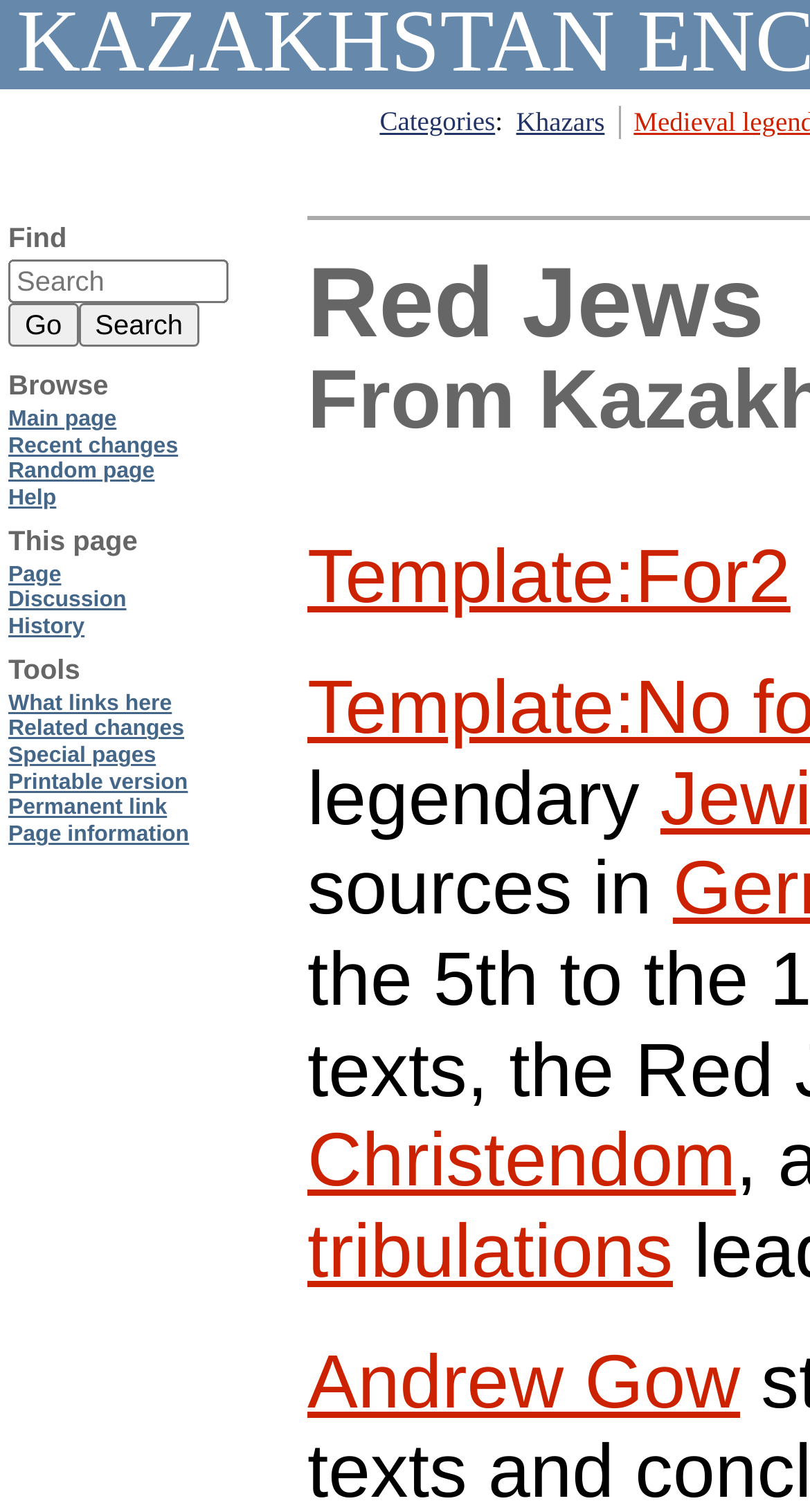Locate the bounding box coordinates of the area you need to click to fulfill this instruction: 'Browse Main page'. The coordinates must be in the form of four float numbers ranging from 0 to 1: [left, top, right, bottom].

[0.01, 0.269, 0.144, 0.286]